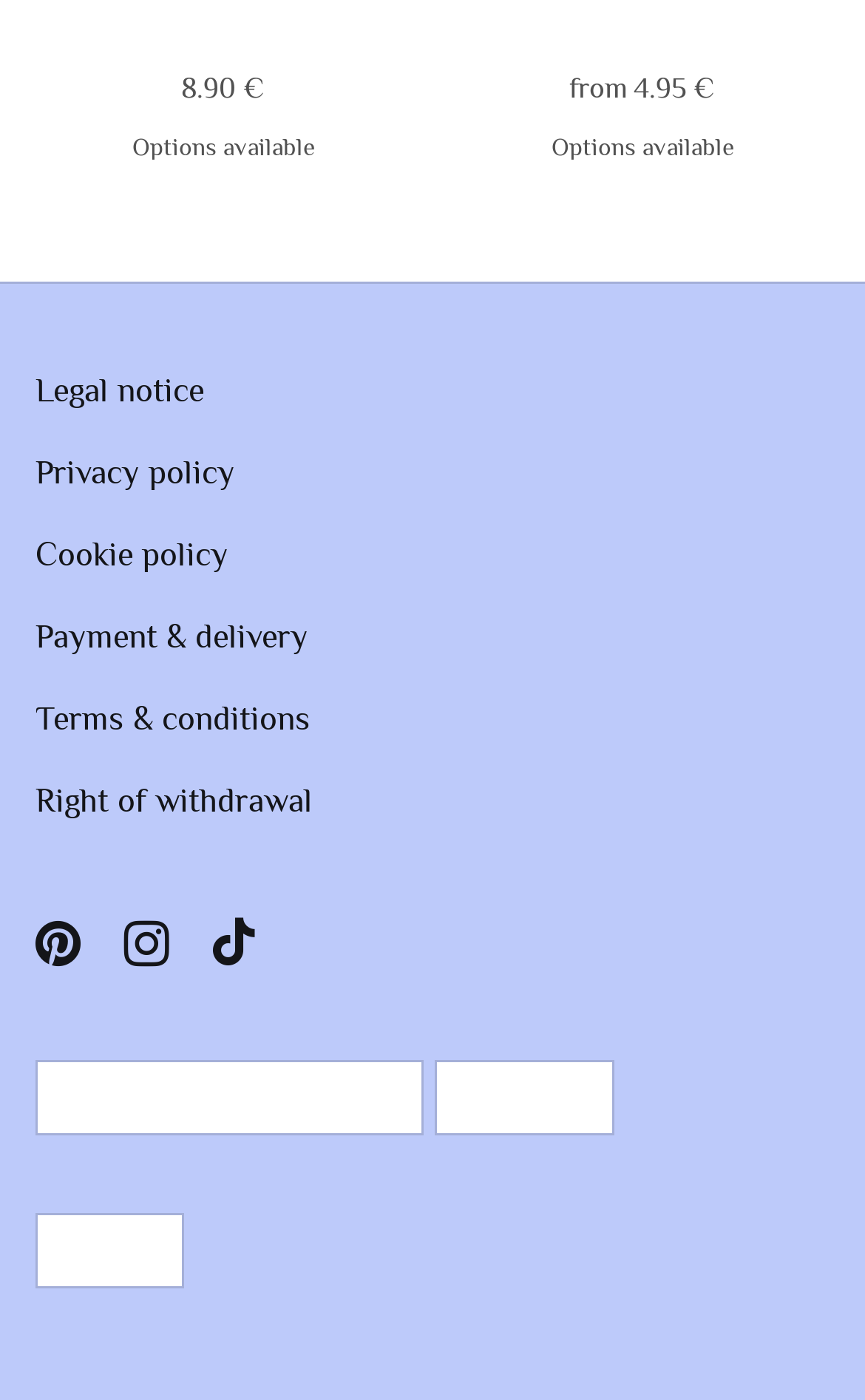Give a one-word or one-phrase response to the question: 
What are the available options for the product?

Options available